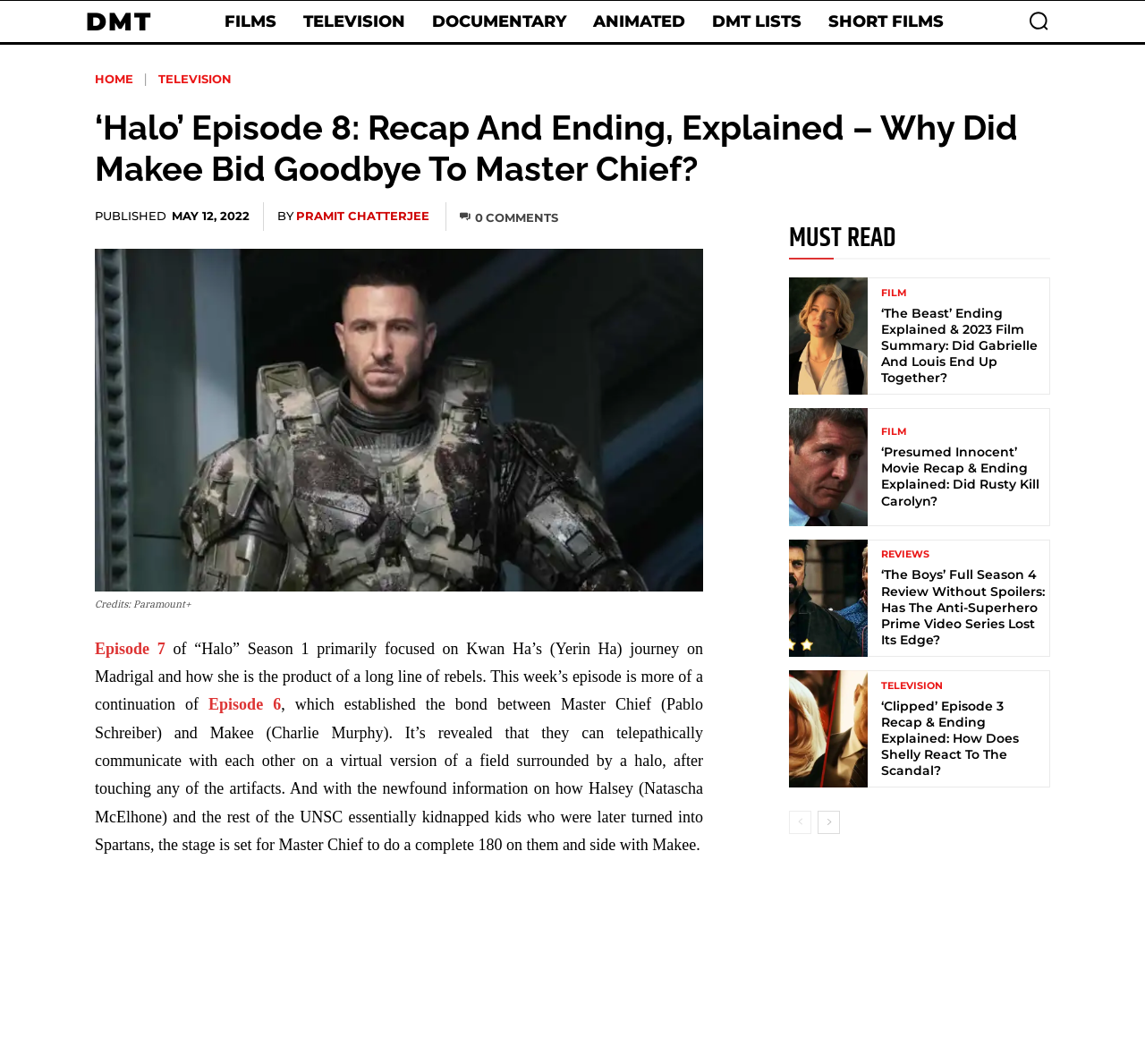What is the topic of the article?
Look at the screenshot and respond with a single word or phrase.

Halo Episode 8 Recap